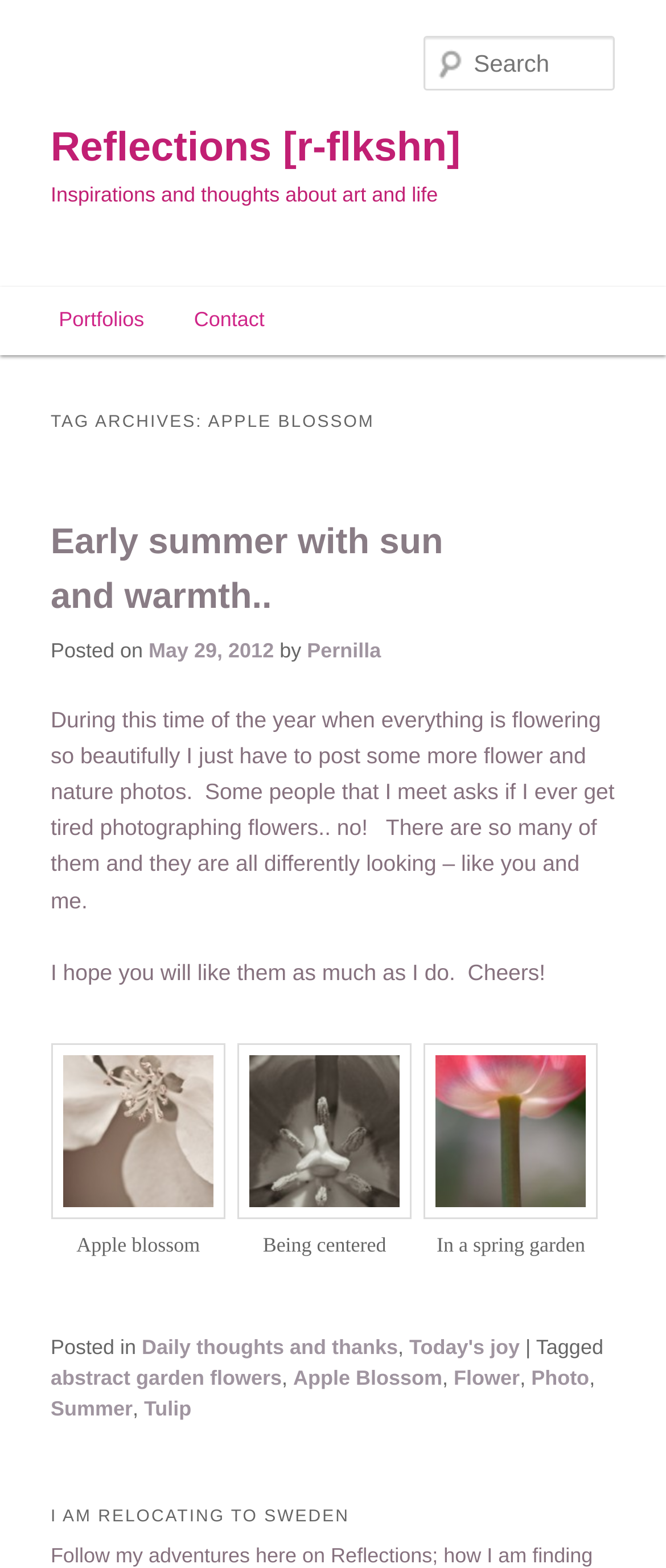Determine the bounding box coordinates of the element that should be clicked to execute the following command: "Read the post about relocating to Sweden".

[0.076, 0.954, 0.924, 0.982]